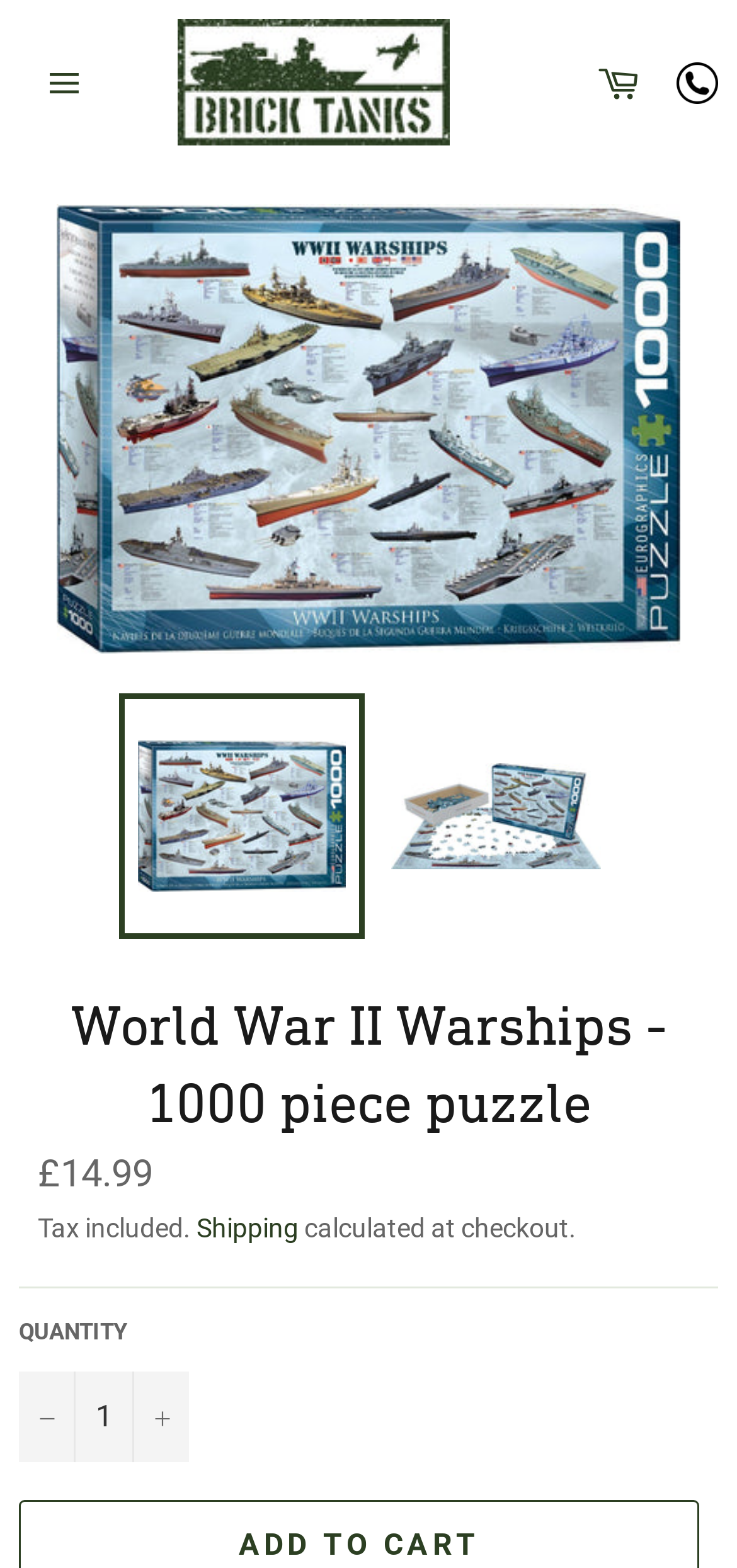Answer the question below using just one word or a short phrase: 
What is the price of the puzzle?

£14.99